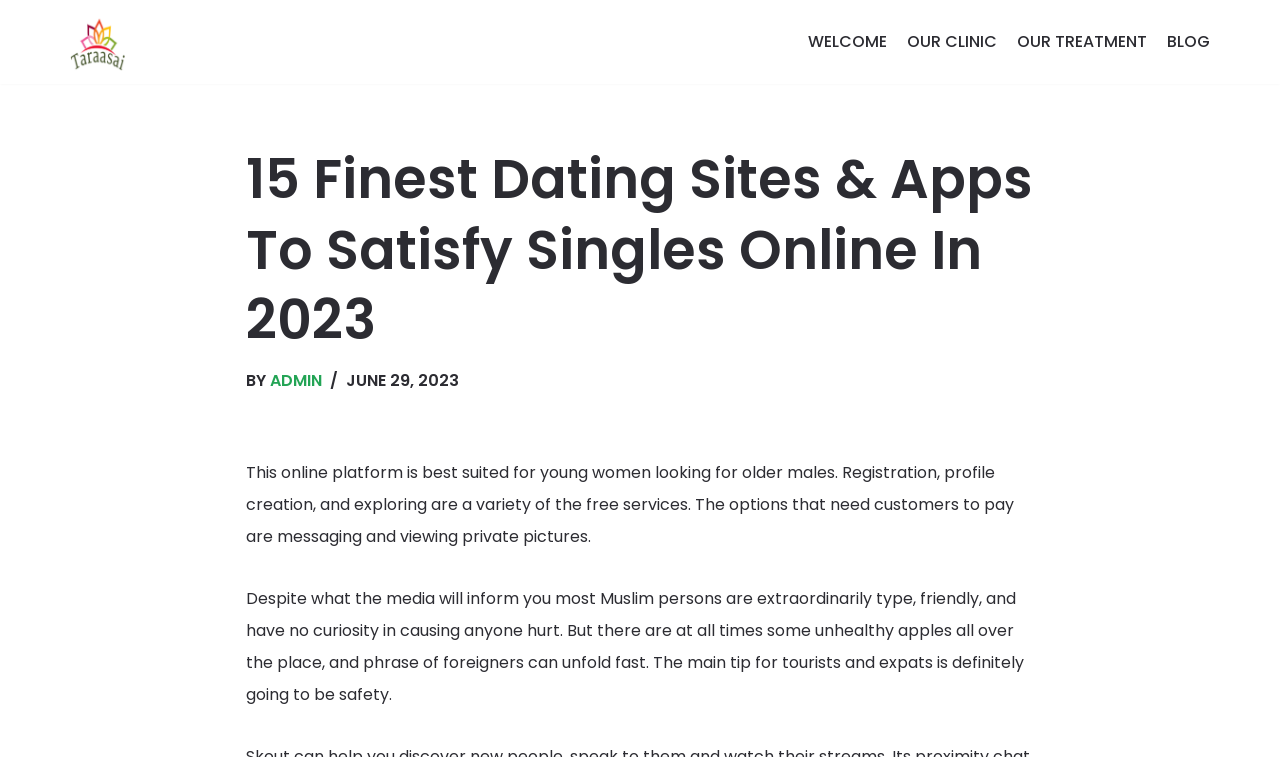Using the element description: "aria-label="Taarasai" title="Taarasai"", determine the bounding box coordinates. The coordinates should be in the format [left, top, right, bottom], with values between 0 and 1.

[0.055, 0.024, 0.098, 0.094]